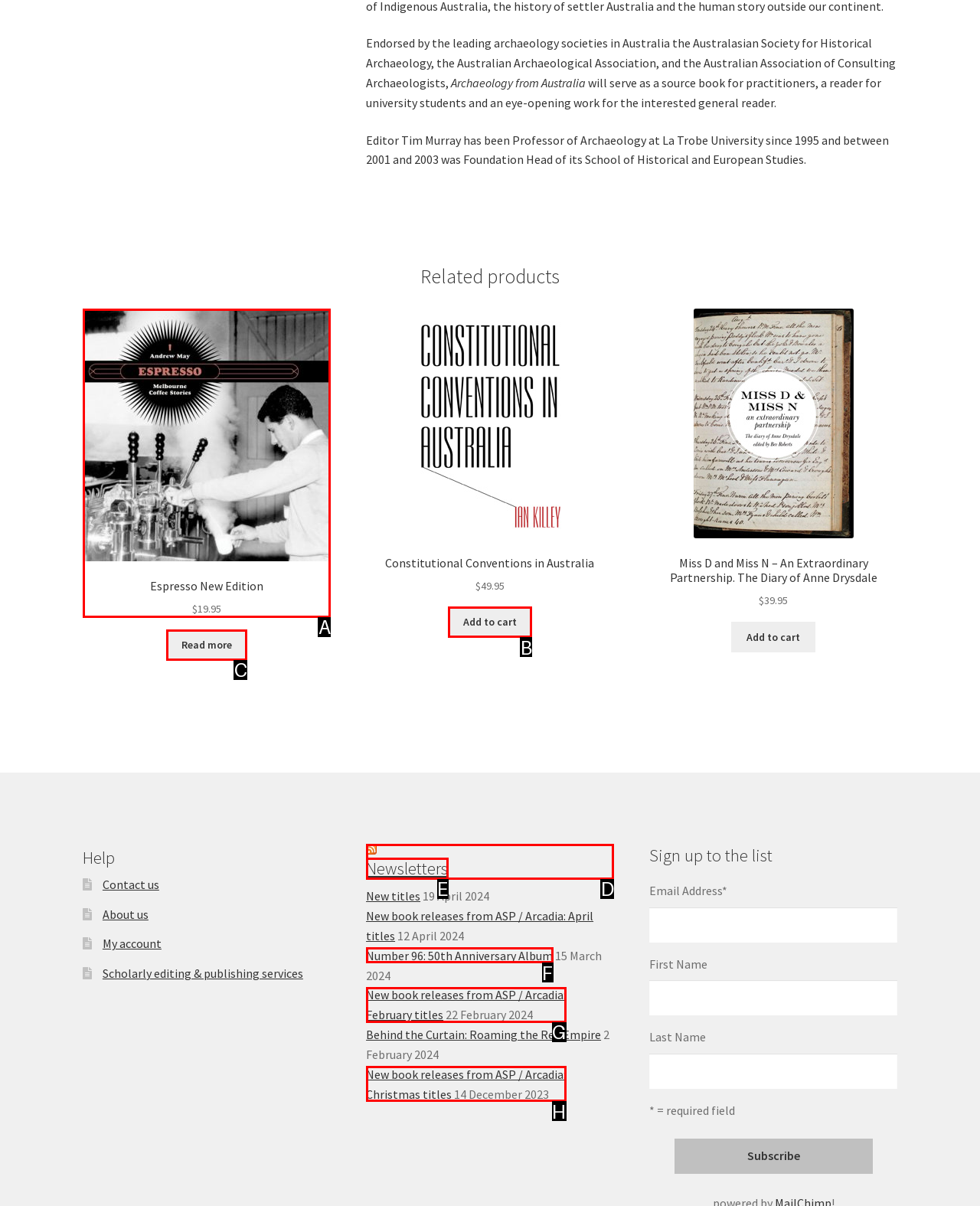Identify which HTML element matches the description: Espresso New Edition $19.95
Provide your answer in the form of the letter of the correct option from the listed choices.

A